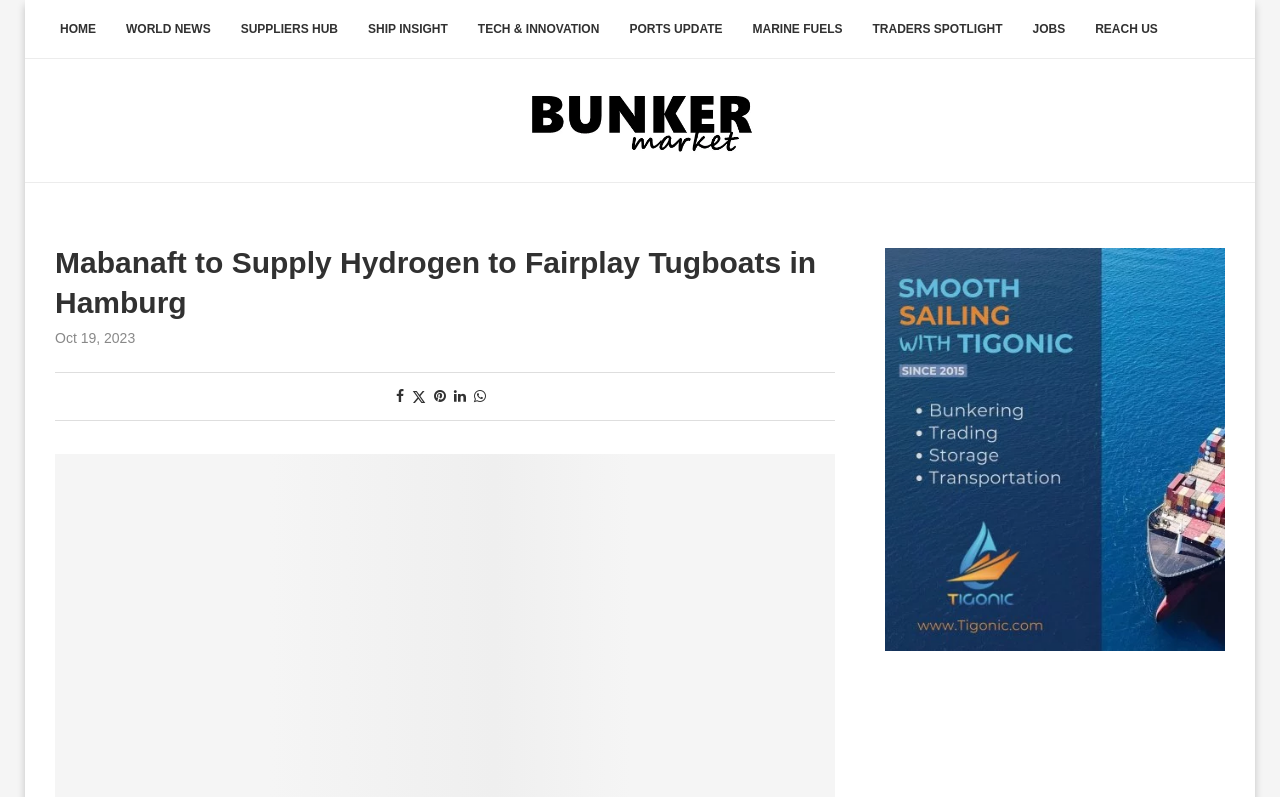Locate and extract the headline of this webpage.

Mabanaft to Supply Hydrogen to Fairplay Tugboats in Hamburg